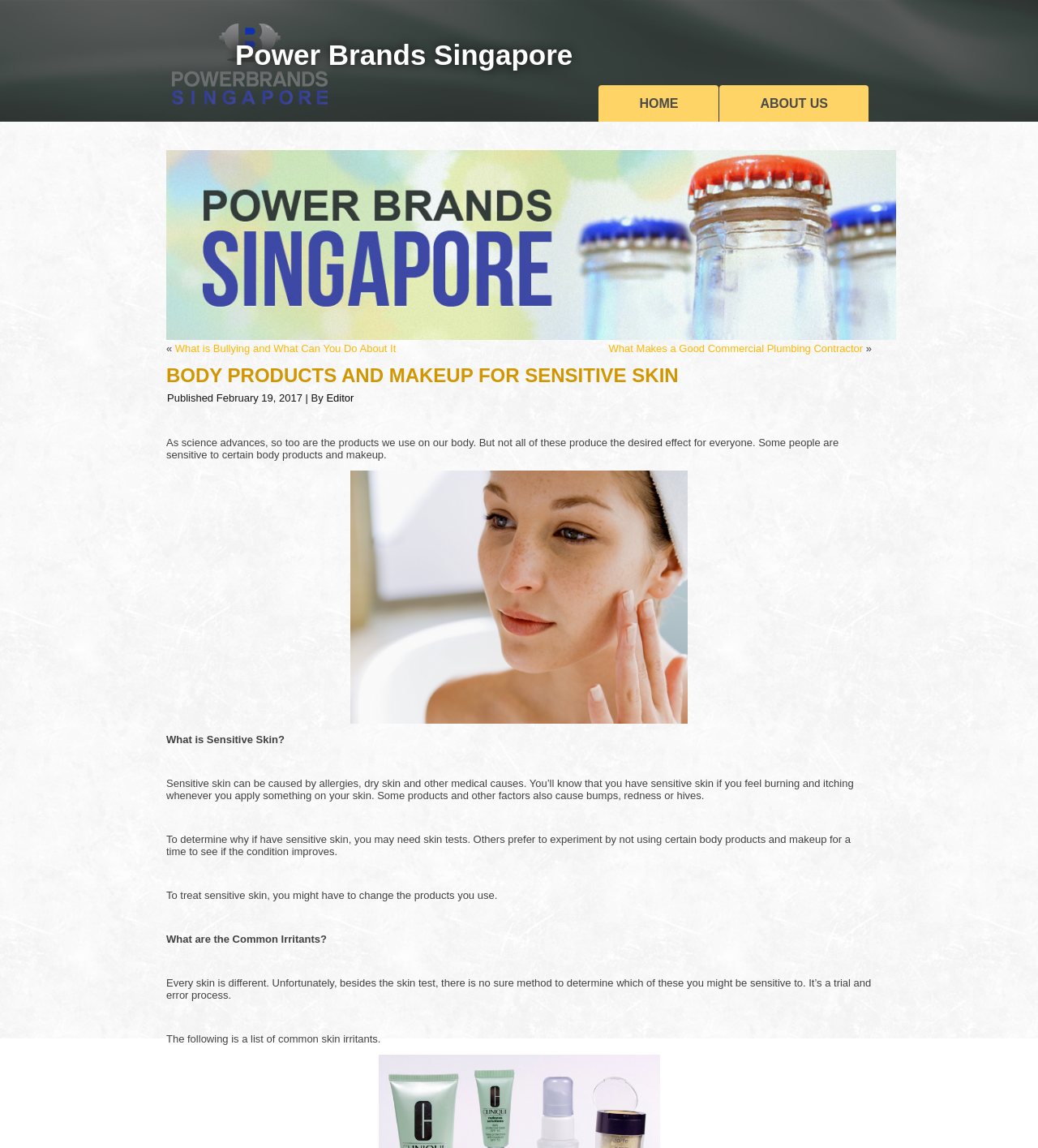Identify and extract the main heading from the webpage.

BODY PRODUCTS AND MAKEUP FOR SENSITIVE SKIN